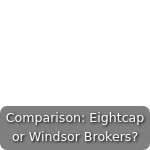Create an extensive caption that includes all significant details of the image.

The image features a bold text caption that reads "Comparison: Eightcap or Windsor Brokers?" This suggests it is part of a financial discussion or article analyzing the differences between two forex brokers—Eightcap and Windsor Brokers. This content likely aims to guide potential investors or traders in choosing between these two platforms, emphasizing critical factors such as fees, trading options, and overall service quality. The clean and contrasting design enhances readability, making it visually appealing and informative for readers interested in forex trading options.